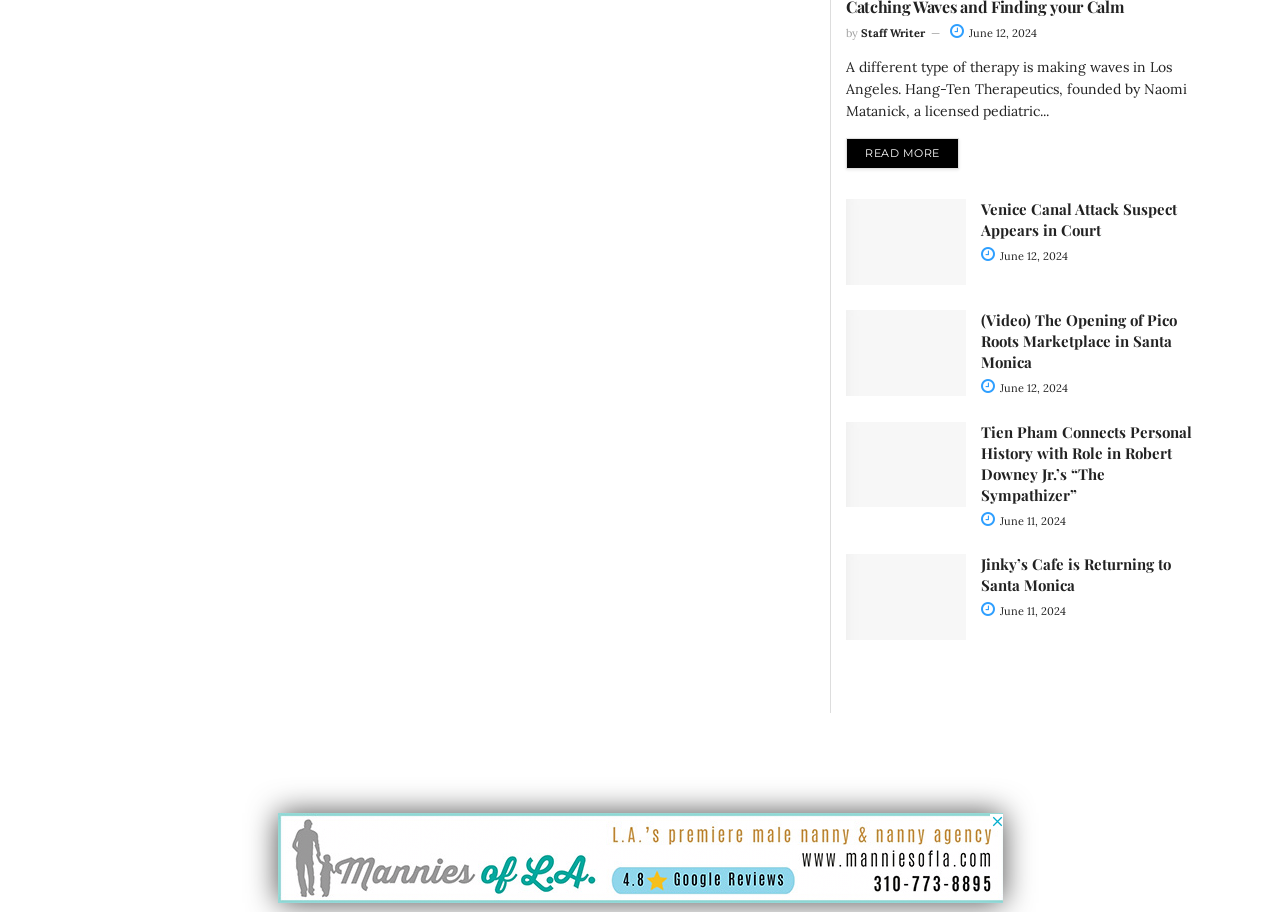Please identify the bounding box coordinates of the element on the webpage that should be clicked to follow this instruction: "Read the article about Tien Pham's role in The Sympathizer". The bounding box coordinates should be given as four float numbers between 0 and 1, formatted as [left, top, right, bottom].

[0.661, 0.462, 0.755, 0.556]